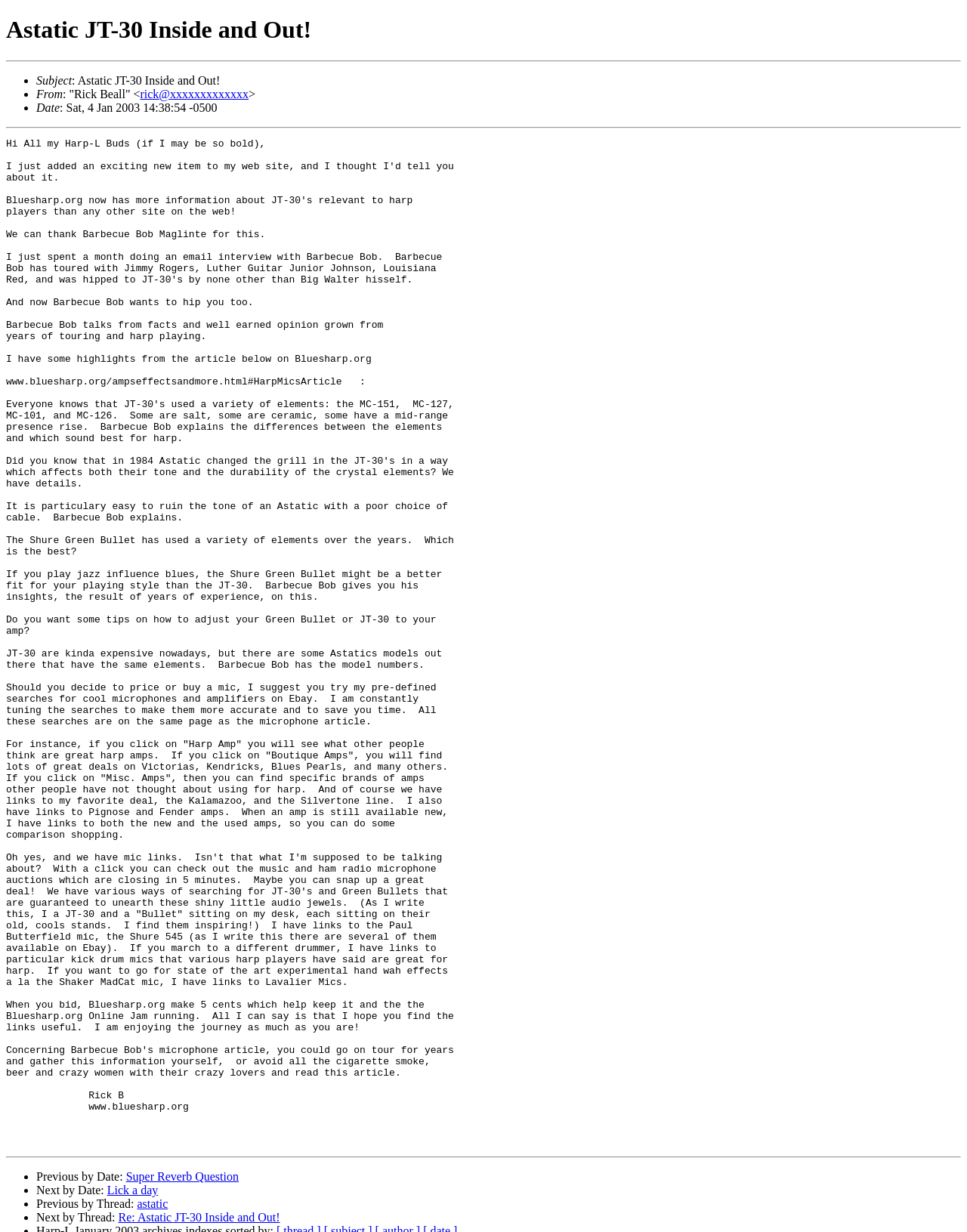Can you identify and provide the main heading of the webpage?

Astatic JT-30 Inside and Out!